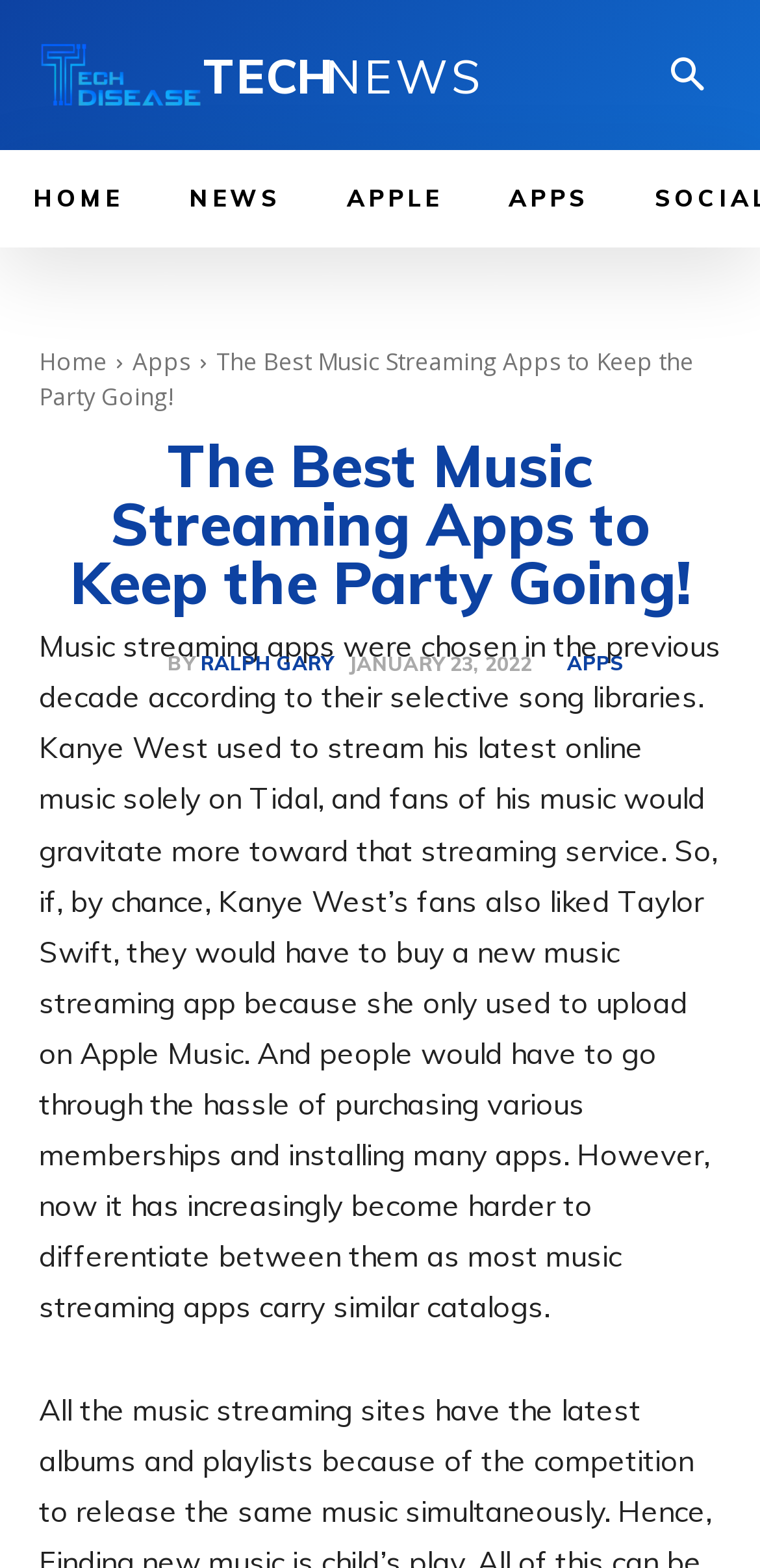Provide a short answer to the following question with just one word or phrase: When was the article published?

January 23, 2022